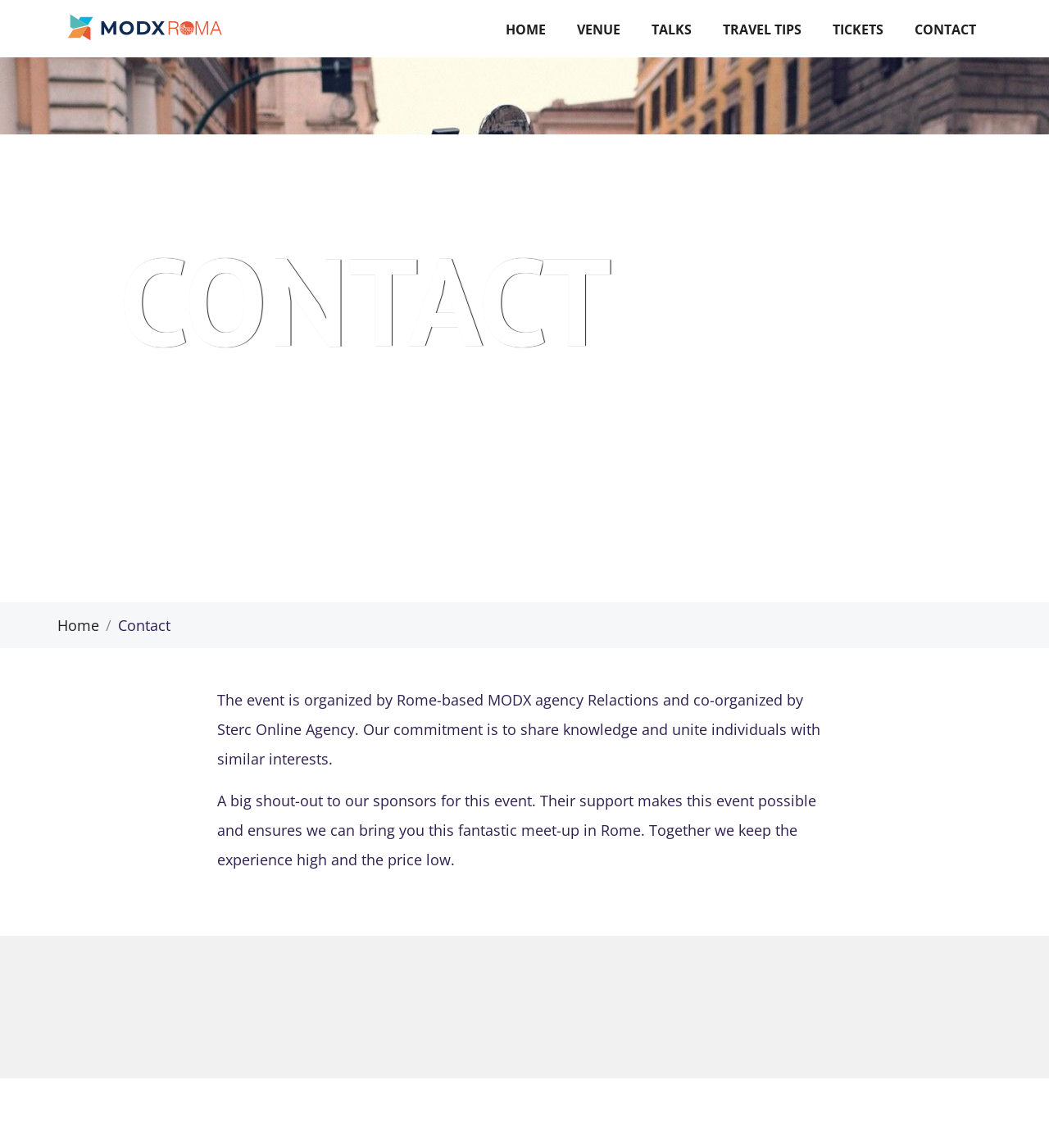Please look at the image and answer the question with a detailed explanation: What is the purpose of the event?

I found a paragraph of text on the webpage that mentions the commitment of the organizers, which is to 'share knowledge and unite individuals with similar interests'. This suggests that the purpose of the event is to bring people together and share knowledge.